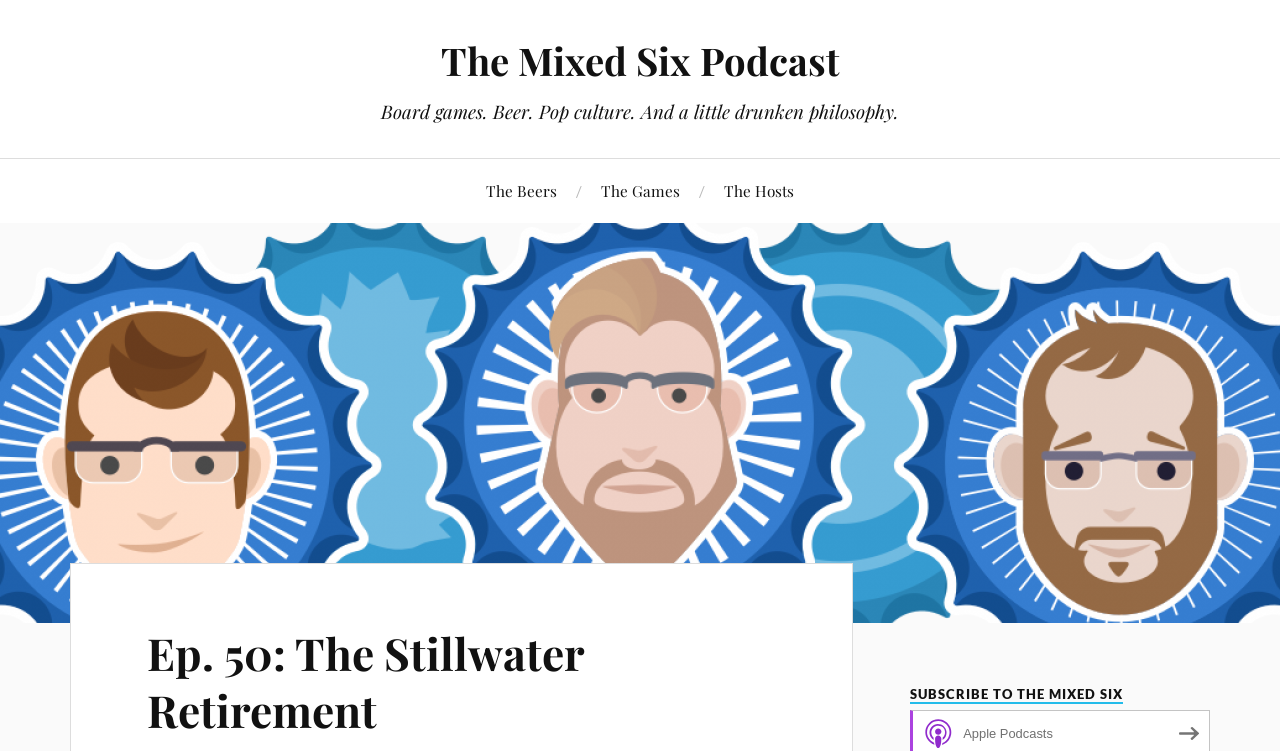Explain the features and main sections of the webpage comprehensively.

This webpage is about the 50th episode of "The Mixed Six Podcast". At the top, there is a link to the podcast's main page, "The Mixed Six Podcast", which is positioned slightly to the right of the center. Below it, there is a heading that describes the podcast's theme, "Board games. Beer. Pop culture. And a little drunken philosophy." This heading spans almost the entire width of the page.

Underneath the heading, there are three links arranged horizontally, "The Beers", "The Games", and "The Hosts", which are evenly spaced and positioned roughly in the middle of the page.

A large figure or image takes up most of the lower half of the page, spanning from the left edge to the right edge. Within this figure, there is a heading that announces the 50th episode, "Ep. 50: The Stillwater Retirement", which is positioned near the top of the image. Below this heading, there is a link to the episode with the same title.

At the very bottom of the page, there is another heading that encourages visitors to "SUBSCRIBE TO THE MIXED SIX", which is positioned near the right edge of the page.